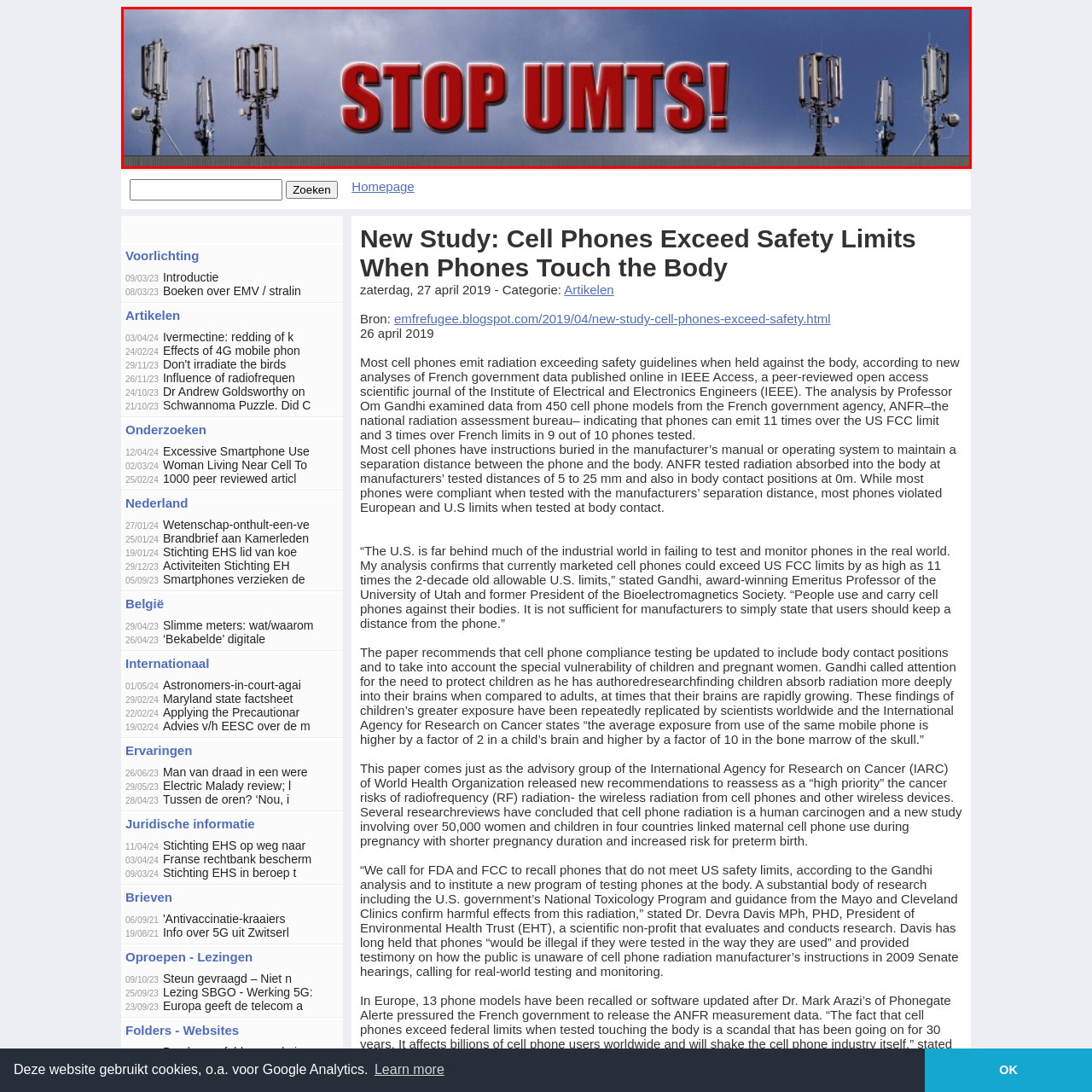Inspect the image surrounded by the red boundary and answer the following question in detail, basing your response on the visual elements of the image: 
What is the background of the image?

The caption describes the background of the image as 'a backdrop of ominous clouds', which creates a sense of foreboding and concern.